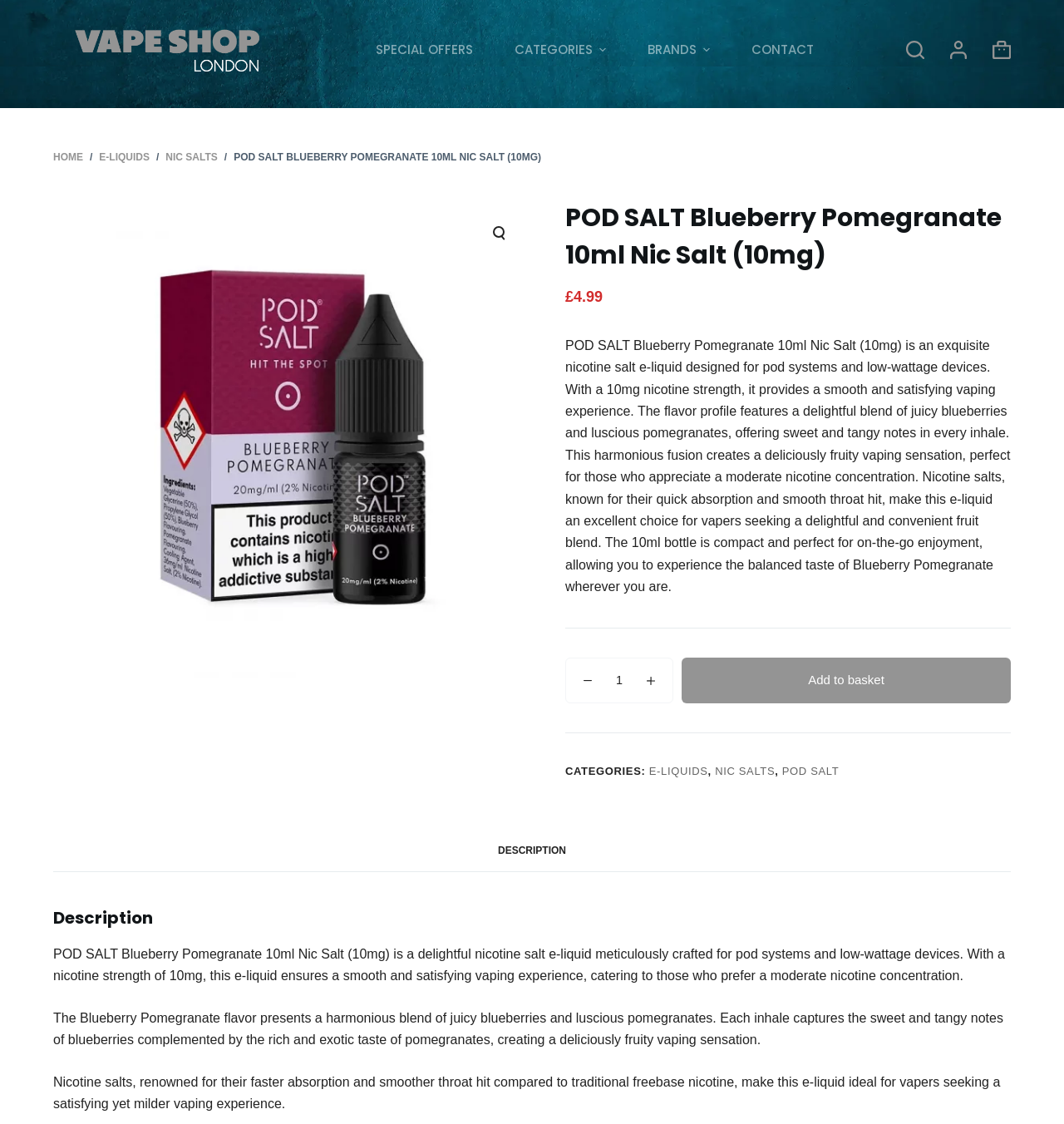Pinpoint the bounding box coordinates for the area that should be clicked to perform the following instruction: "Click the VAPE SHOP LONDON LOGO".

[0.05, 0.02, 0.262, 0.068]